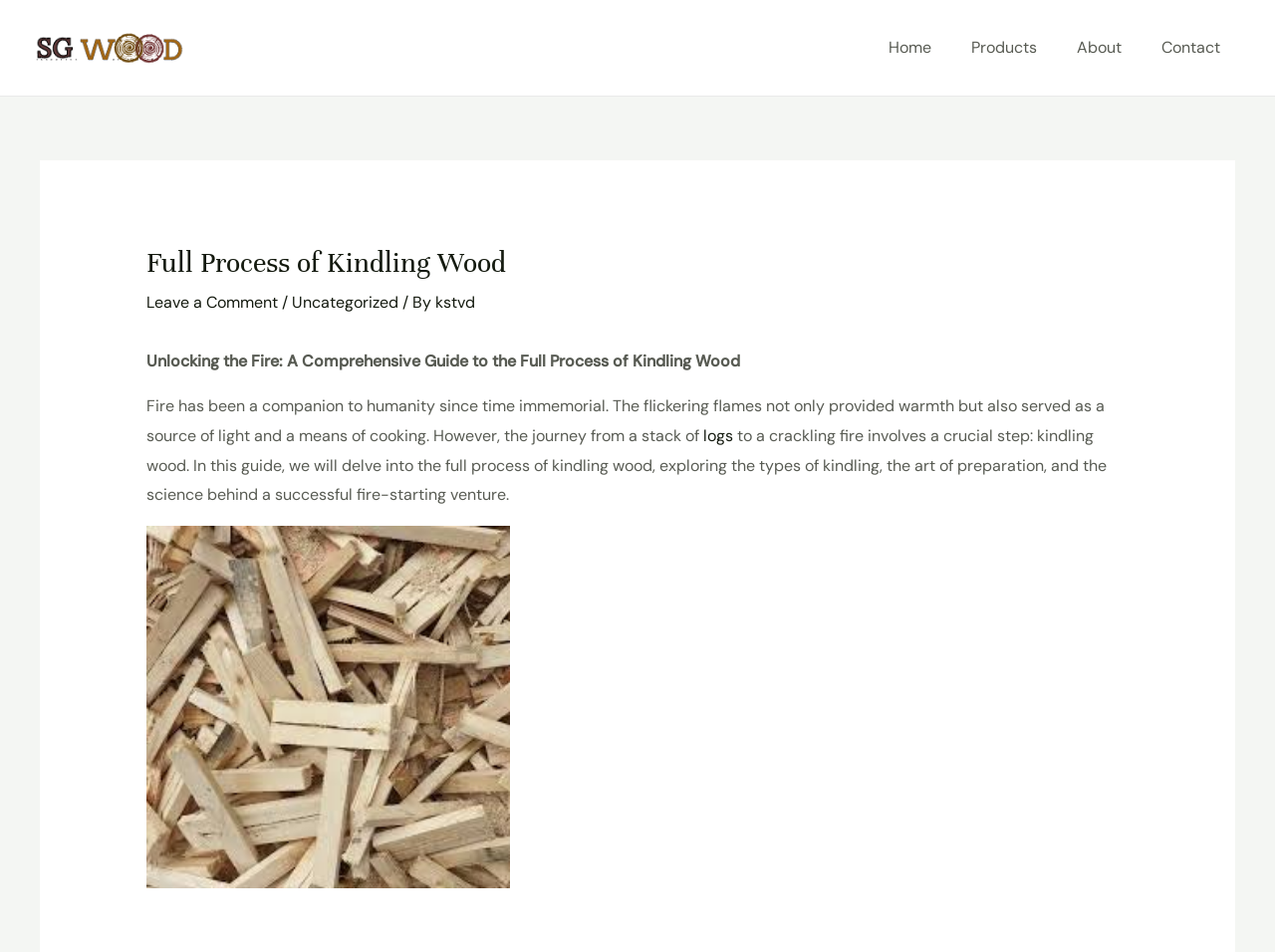What is shown in the image on this webpage?
Please provide a single word or phrase based on the screenshot.

Full Process of Kindling Wood